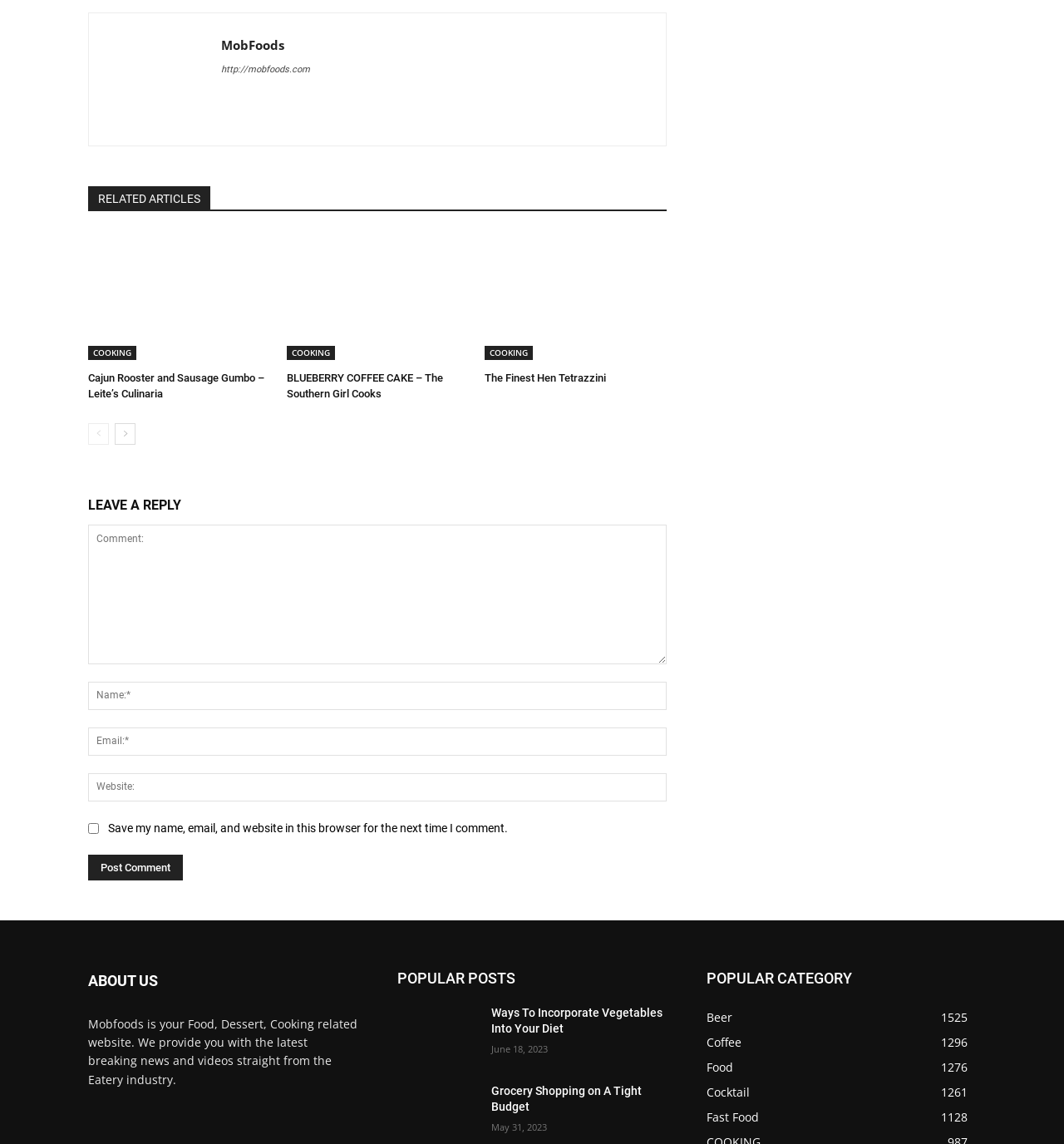Utilize the details in the image to give a detailed response to the question: How many popular posts are shown?

There are two popular posts shown on the webpage, each with a heading, a link, and a time. They are 'Ways To Incorporate Vegetables Into Your Diet' and 'Grocery Shopping on A Tight Budget'.